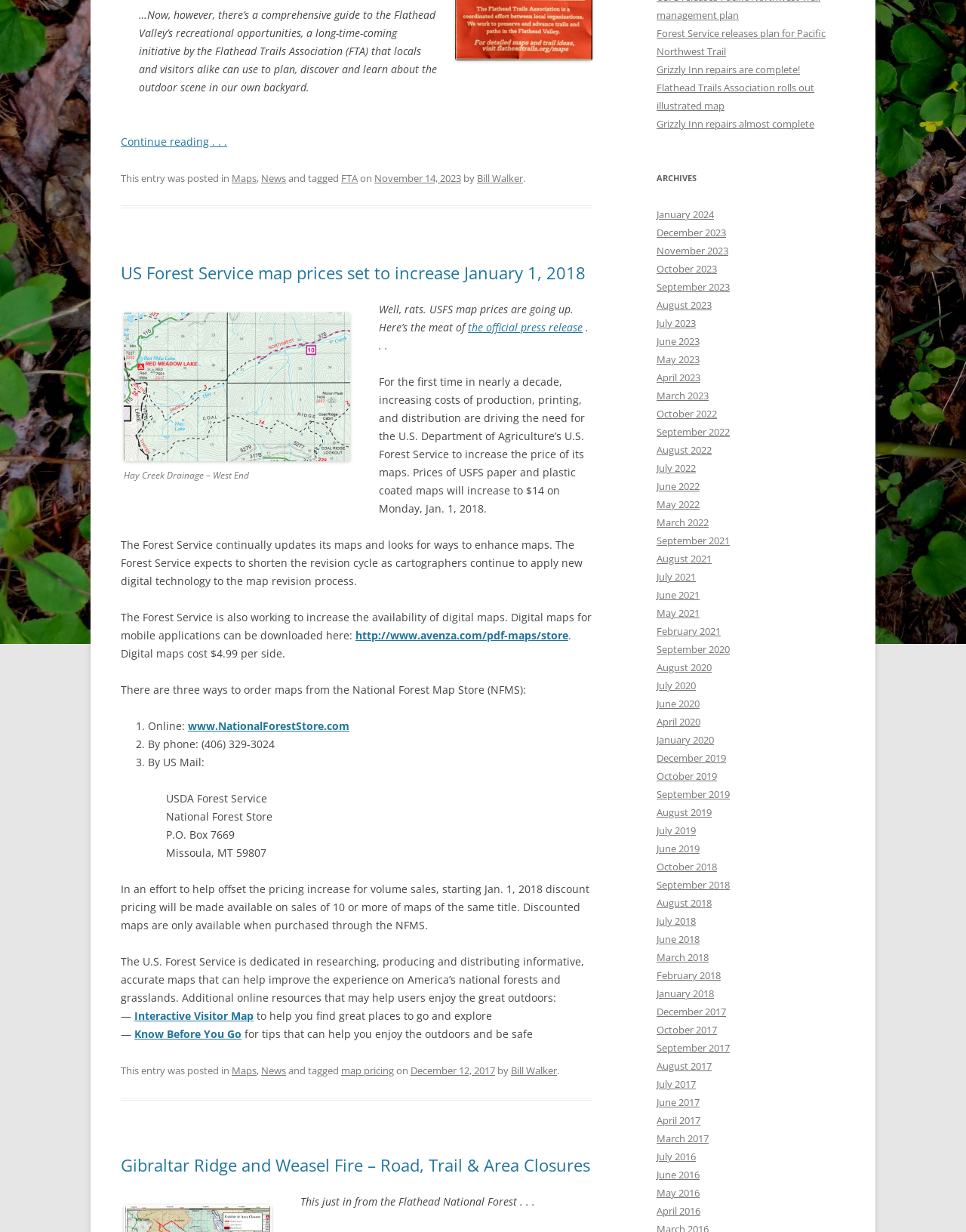Extract the bounding box coordinates for the UI element described by the text: "Sponsorships & Donation". The coordinates should be in the form of [left, top, right, bottom] with values between 0 and 1.

None